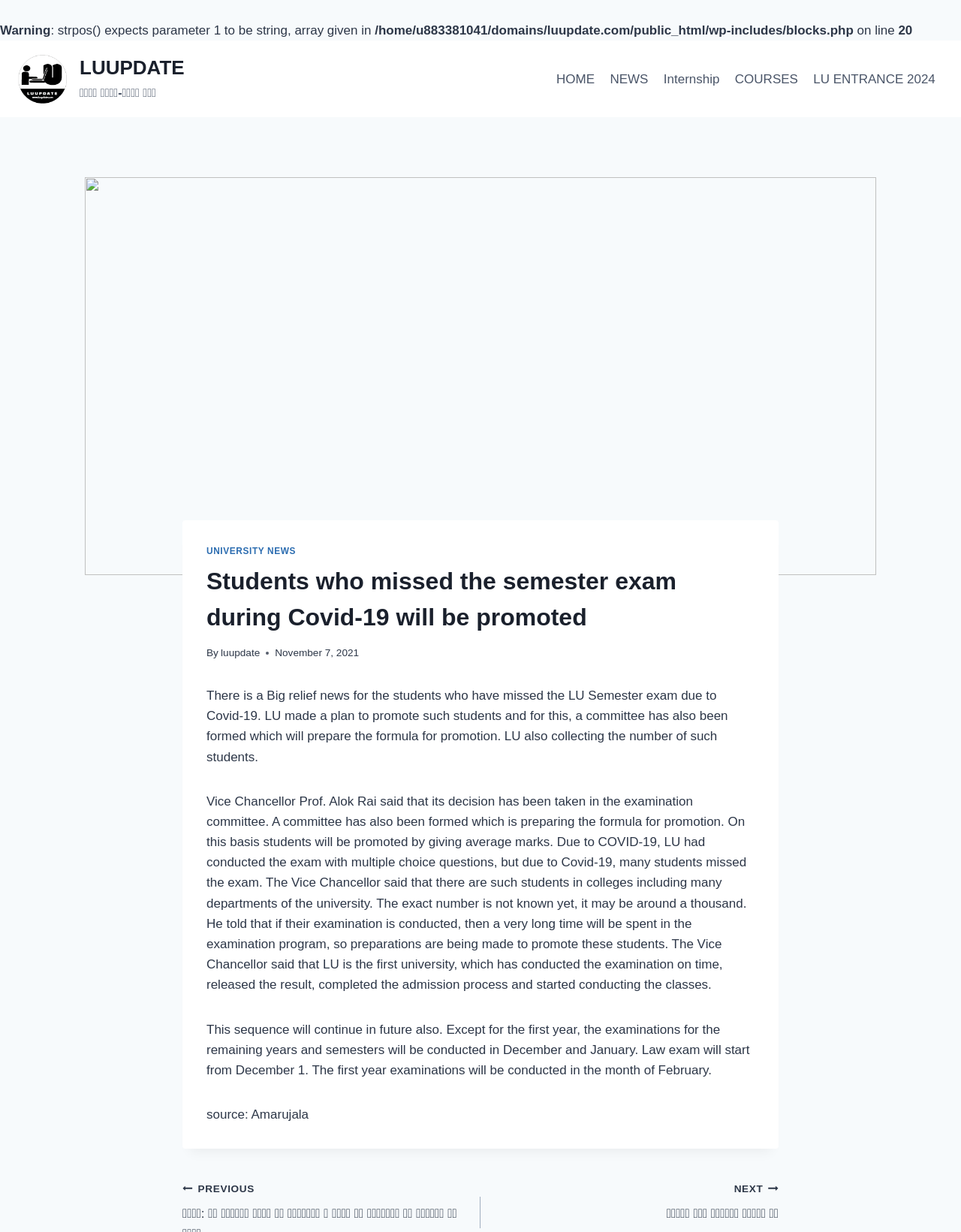What is the source of the news article?
Refer to the image and provide a concise answer in one word or phrase.

Amarujala